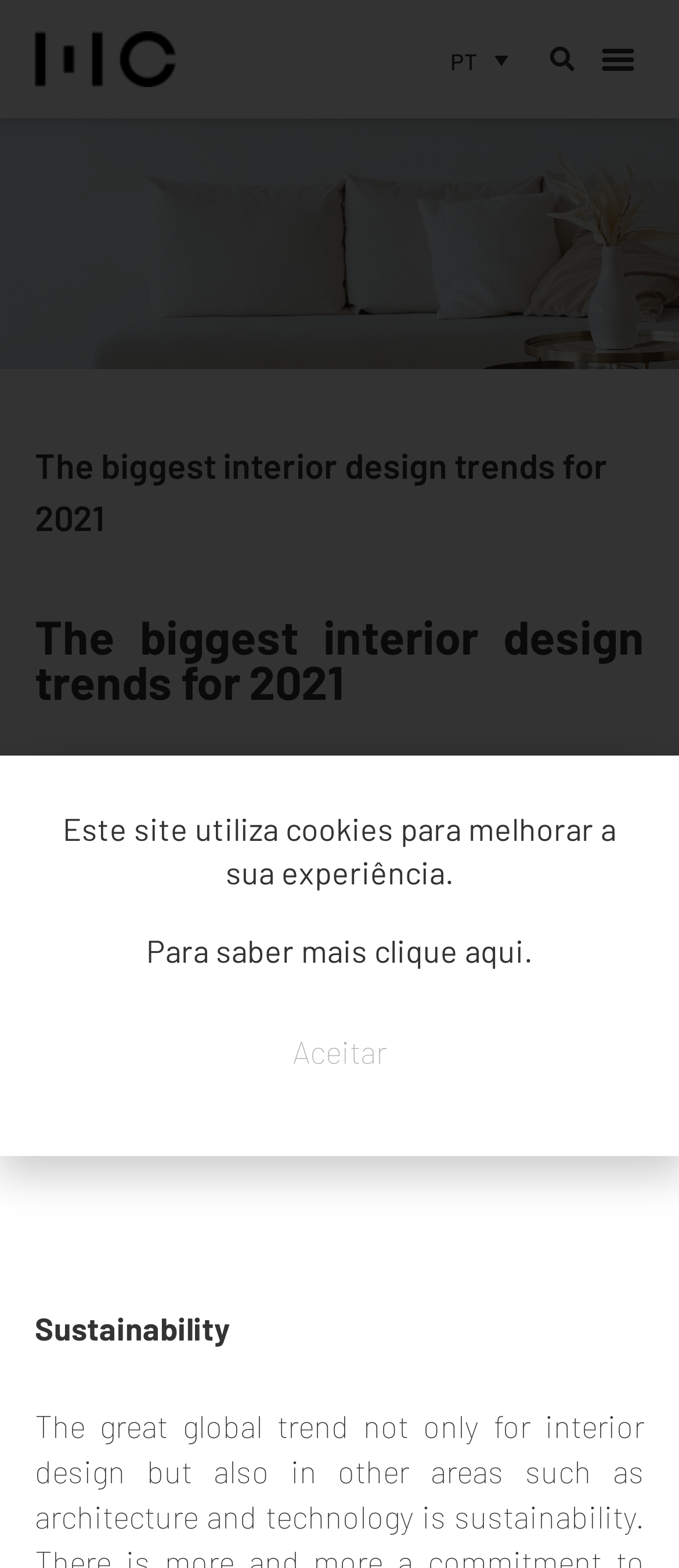Extract the primary heading text from the webpage.

The biggest interior design trends for 2021